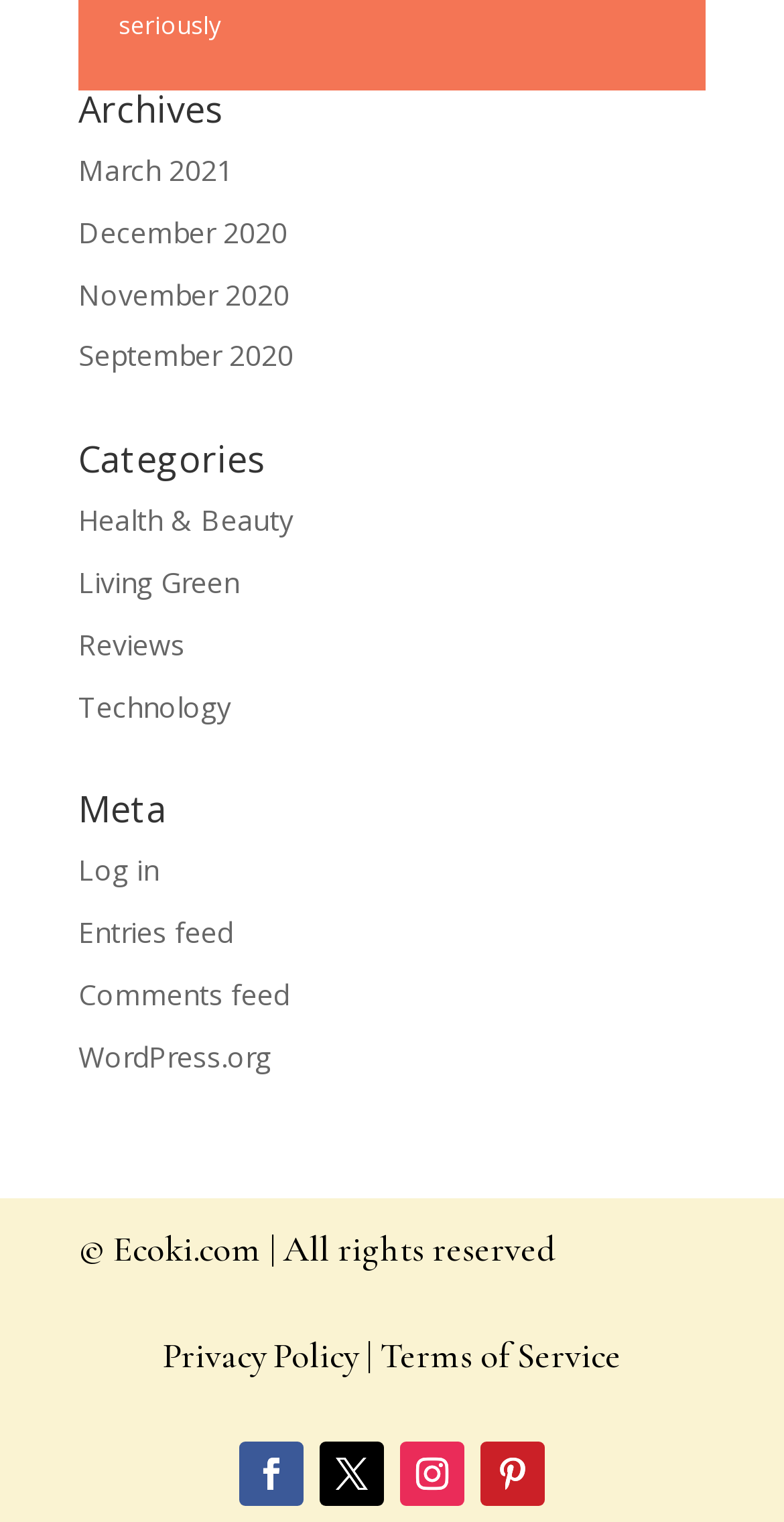Identify the bounding box coordinates for the region of the element that should be clicked to carry out the instruction: "Browse Health & Beauty category". The bounding box coordinates should be four float numbers between 0 and 1, i.e., [left, top, right, bottom].

[0.1, 0.329, 0.374, 0.354]